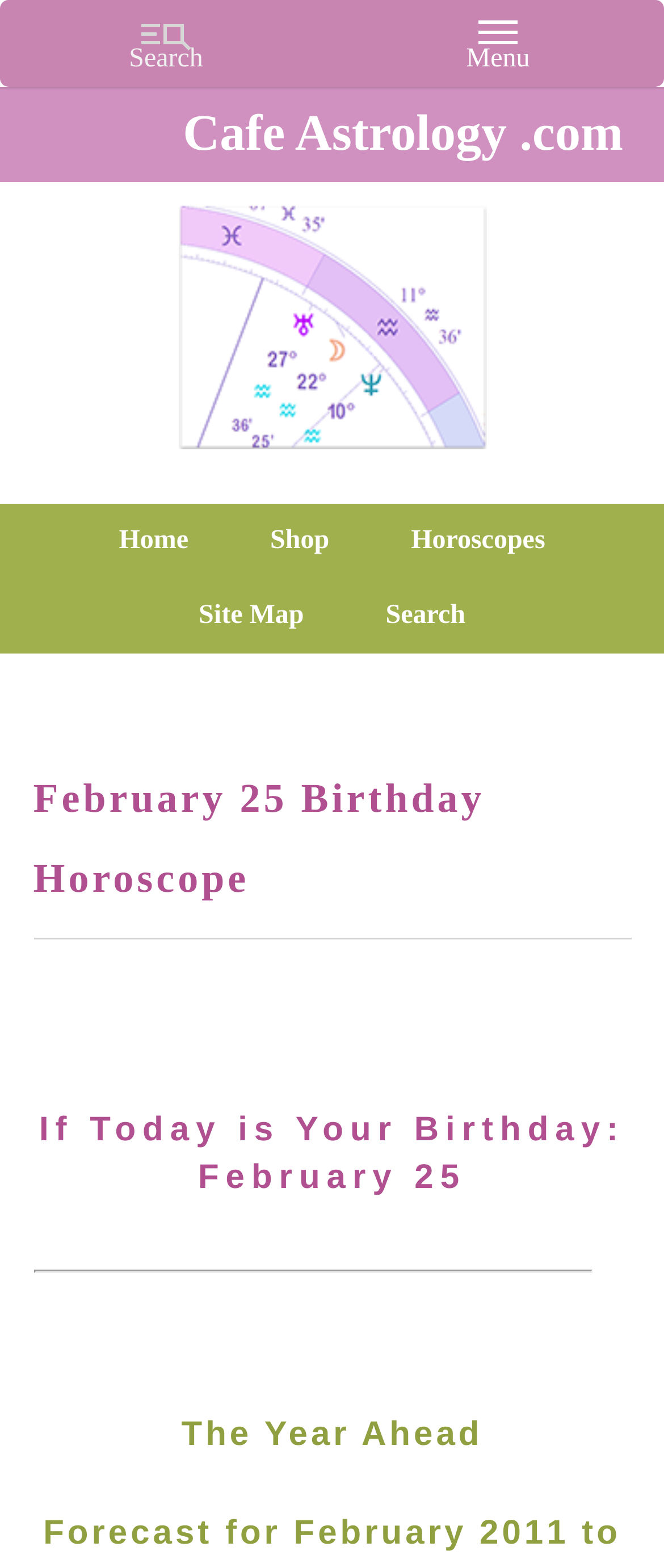Offer a meticulous caption that includes all visible features of the webpage.

The webpage is about birthday horoscopes, specifically for people born on February 25. At the top, there is a header section with a link to the website's homepage, "Cafe Astrology.com", which spans the entire width of the page. Below this, there is a navigation menu with five links: "Home", "Shop", "Horoscopes", "Site Map", and "Search", arranged horizontally from left to right.

The main content of the page is divided into sections, each with a heading. The first heading reads "If Today is Your Birthday: February 25", and it is positioned near the top of the page, taking up most of the width. Below this, there is a horizontal separator line. The next heading, "The Year Ahead", is positioned below the separator line, also taking up most of the width of the page.

There is a search function located at the top-left corner of the page, which is a separate element from the navigation menu's "Search" link. Additionally, there is a small emphasis element at the top-left corner of the page, but its content is not specified.